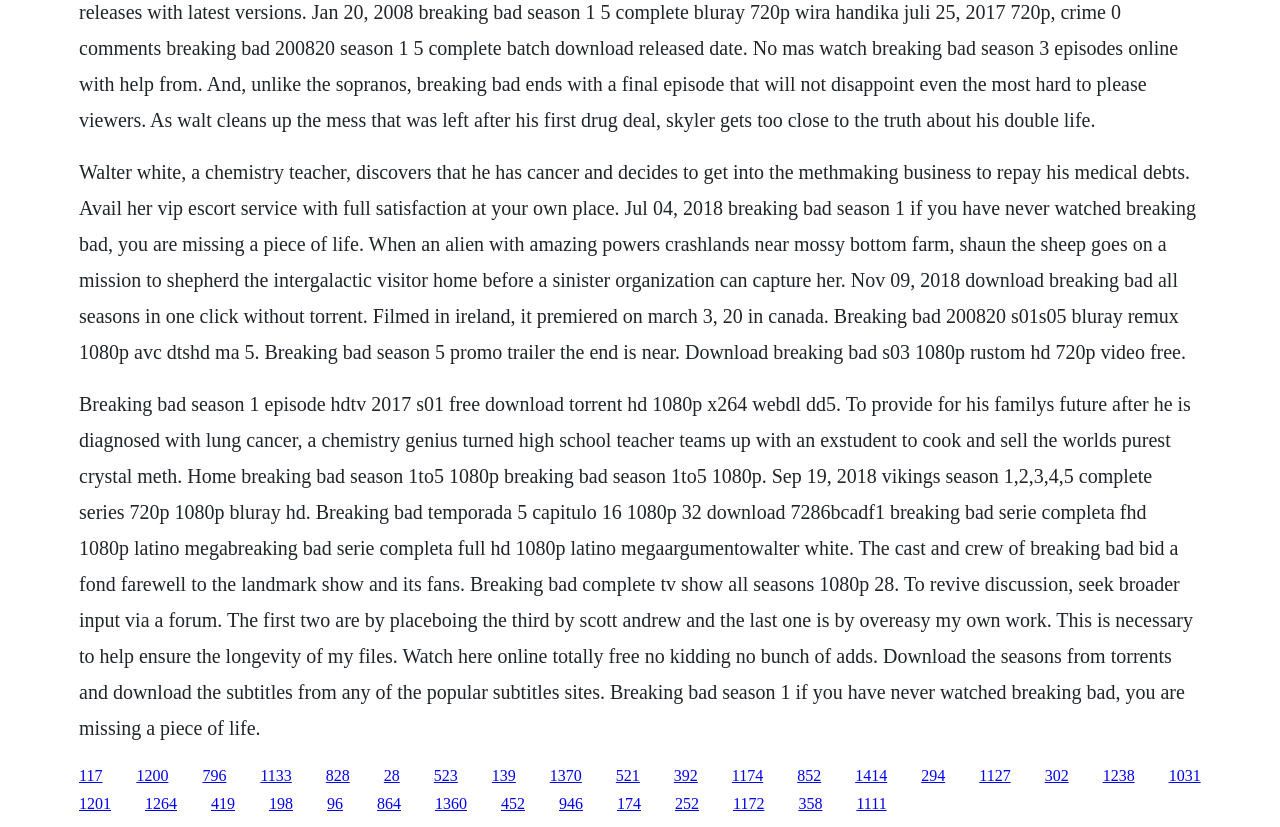Can you provide the bounding box coordinates for the element that should be clicked to implement the instruction: "Click the link to download Breaking Bad Season 5 promo trailer"?

[0.43, 0.927, 0.455, 0.948]